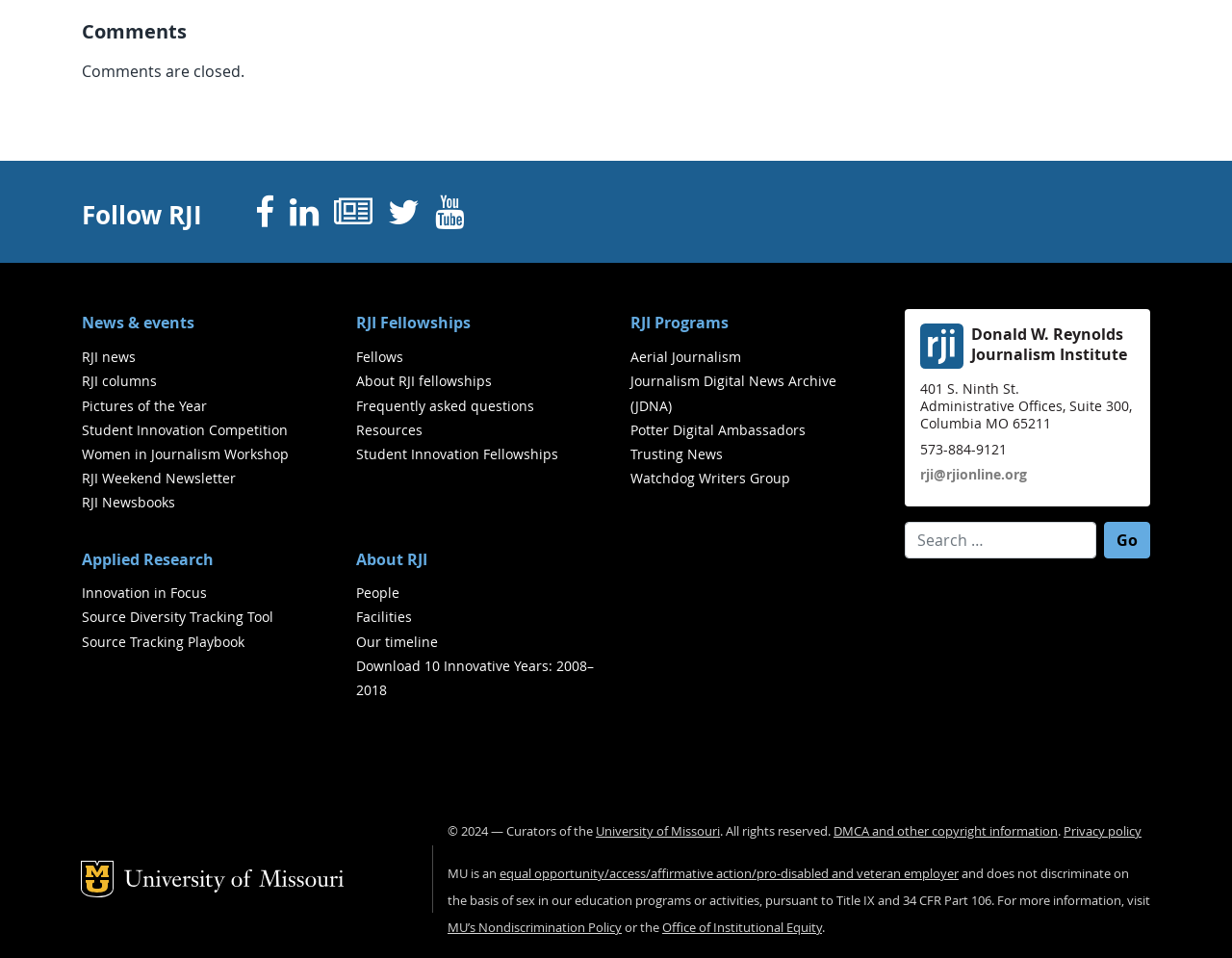Please find the bounding box coordinates for the clickable element needed to perform this instruction: "Read about RJI news".

[0.066, 0.363, 0.11, 0.382]